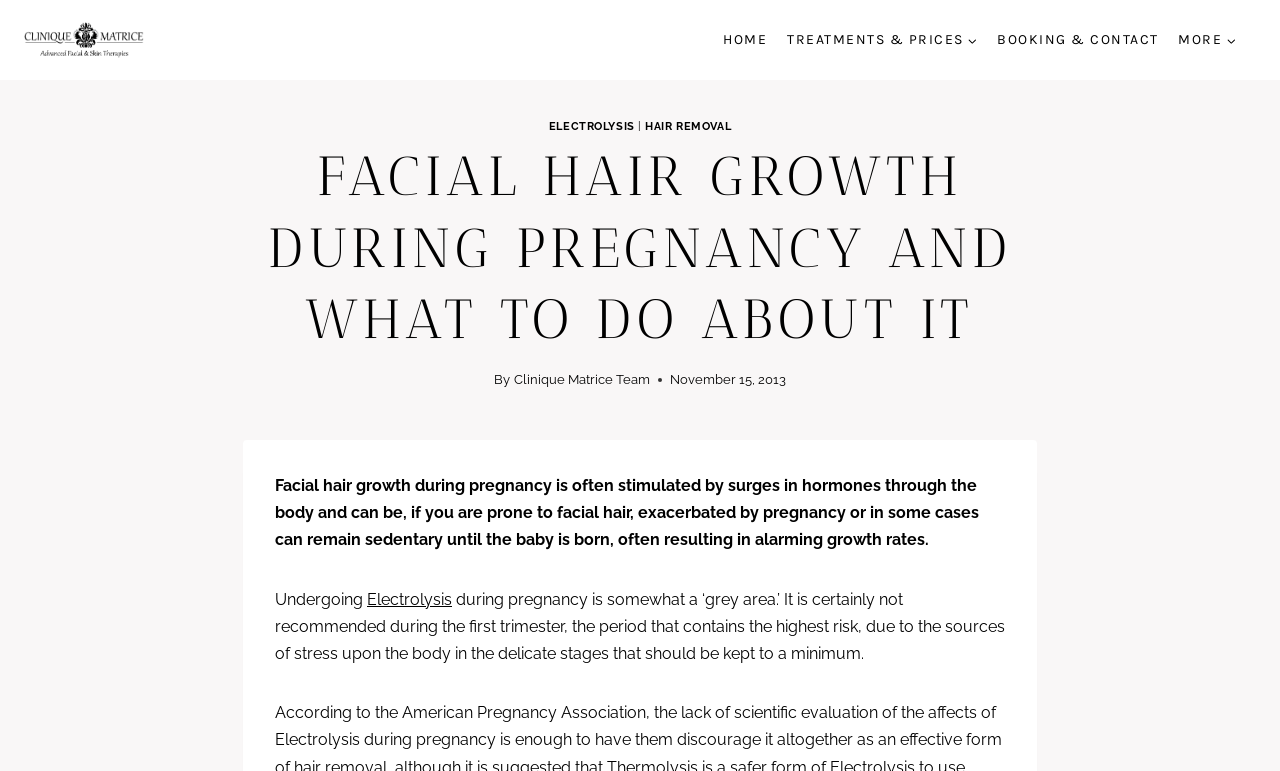Determine the bounding box coordinates for the area you should click to complete the following instruction: "Click the 'BOOKING & CONTACT' link".

[0.771, 0.026, 0.913, 0.078]